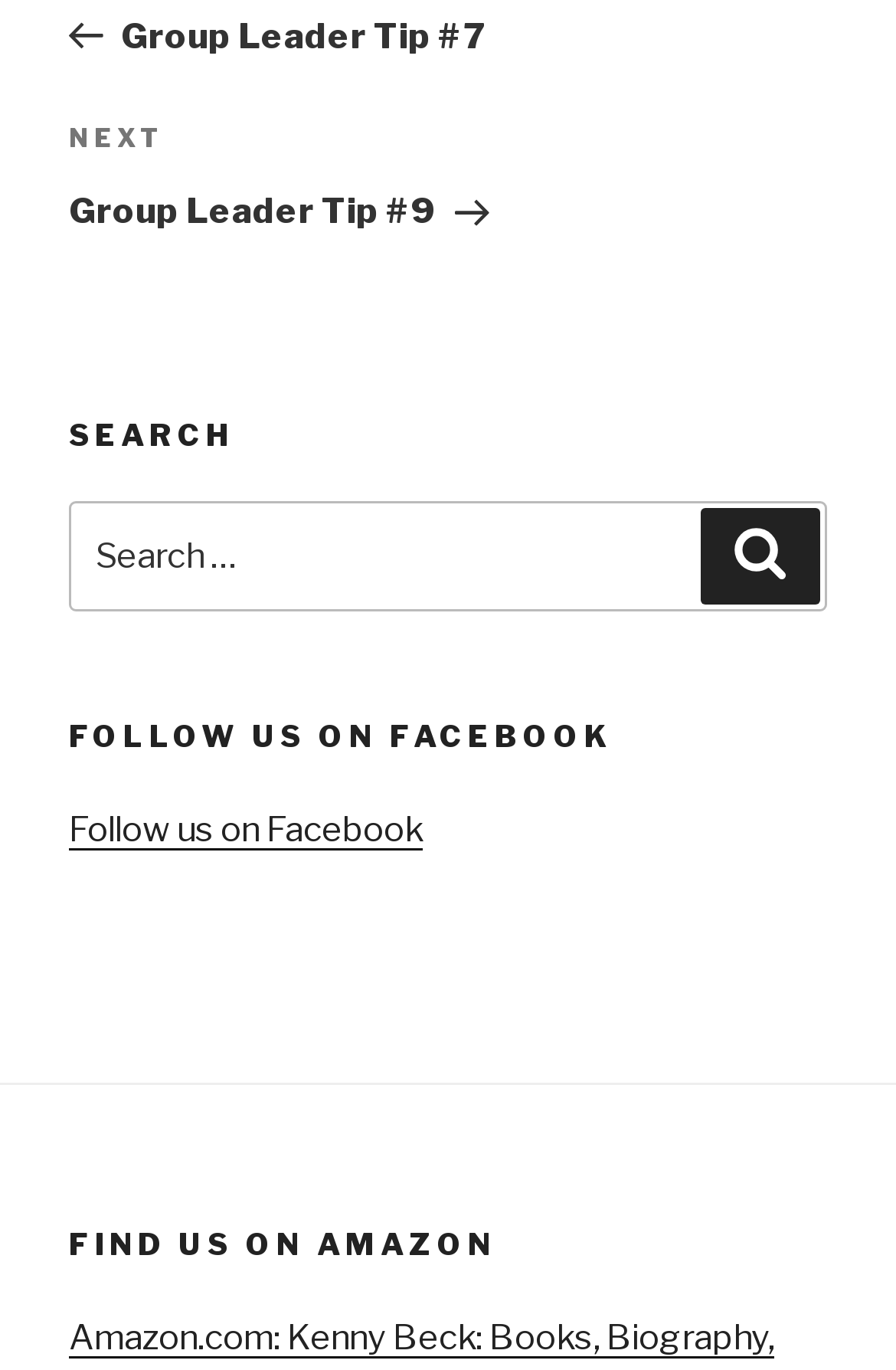What is the purpose of the search box?
Ensure your answer is thorough and detailed.

The search box is located in the blog sidebar, and it has a label 'Search for:' and a button 'Search'. This suggests that the purpose of the search box is to allow users to search for specific content within the blog.